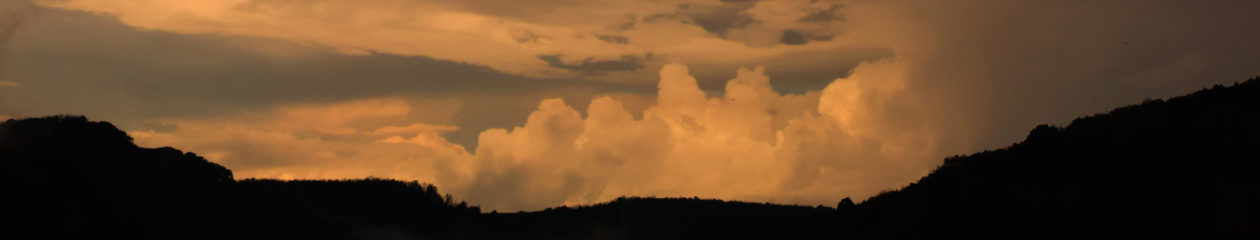Given the content of the image, can you provide a detailed answer to the question?
What is the mood evoked by the image?

The atmospheric view evokes a sense of tranquility and reflects the beauty of nature during the transitional moments of day turning into night. The interplay of light and shadow creates a captivating visual experience, inviting viewers to pause and appreciate the serene landscape.